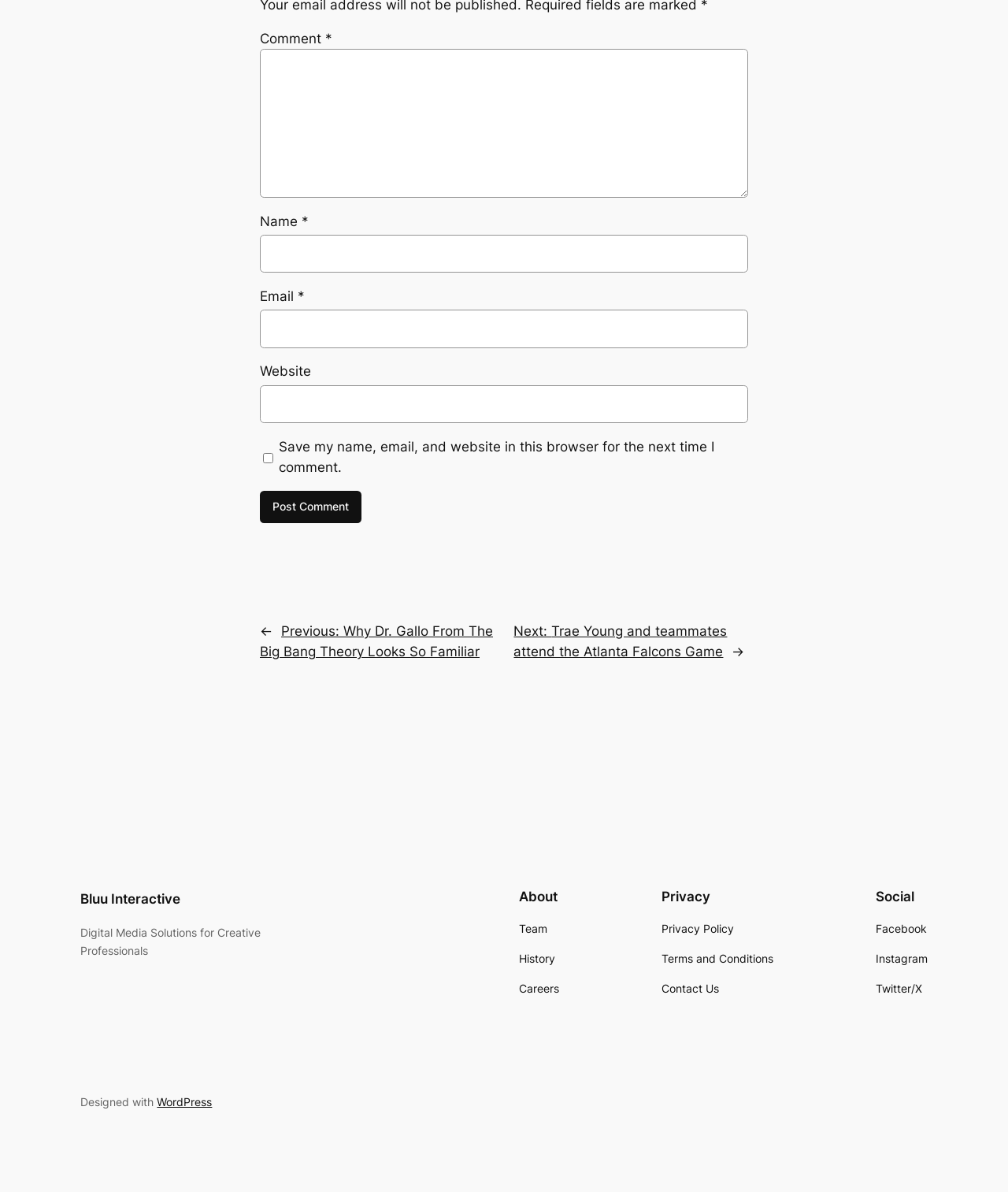Please identify the bounding box coordinates of the area that needs to be clicked to follow this instruction: "Enter a comment".

[0.258, 0.041, 0.742, 0.166]